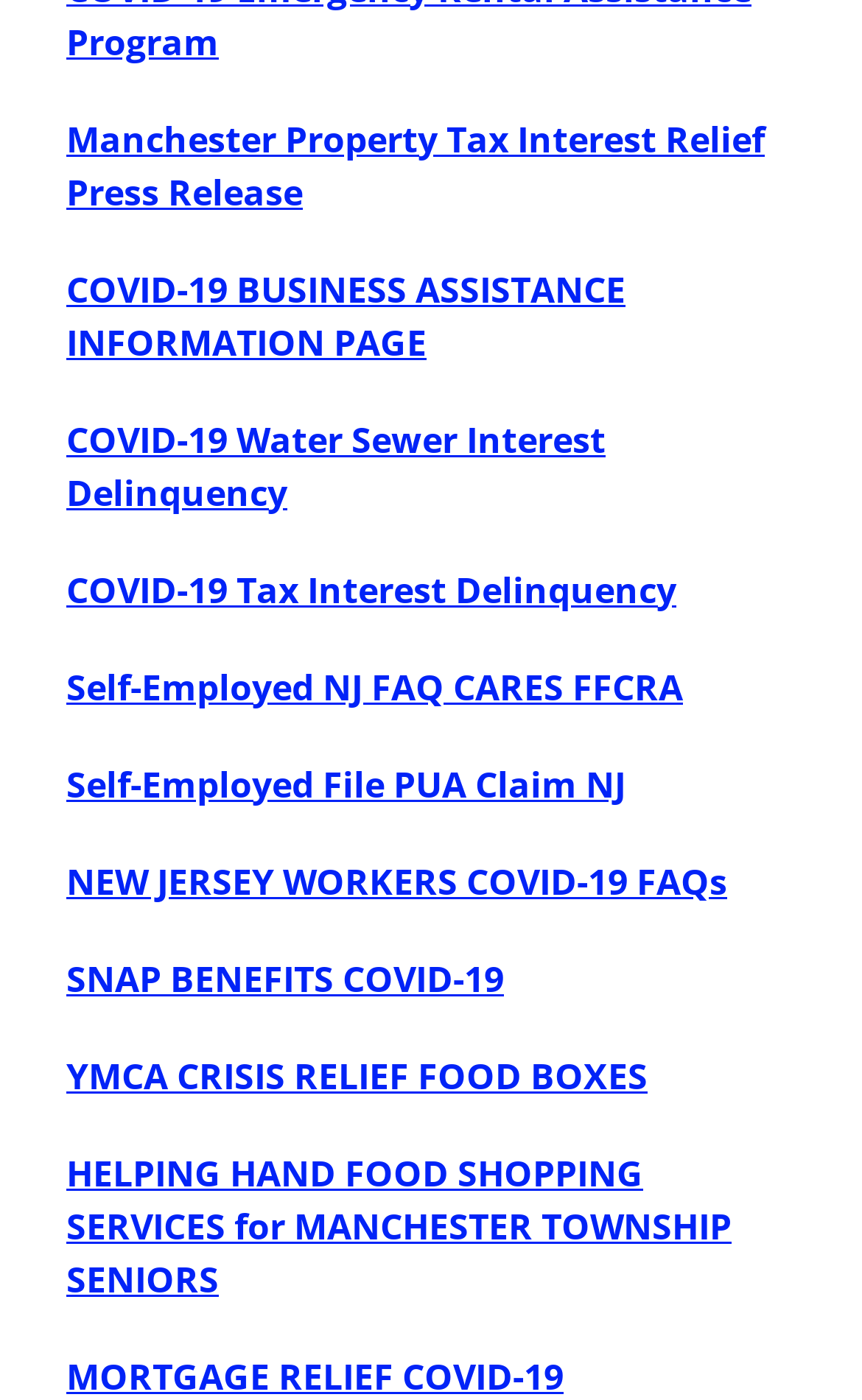Can you specify the bounding box coordinates of the area that needs to be clicked to fulfill the following instruction: "Get information on Self-Employed NJ FAQ CARES FFCRA"?

[0.077, 0.473, 0.792, 0.508]